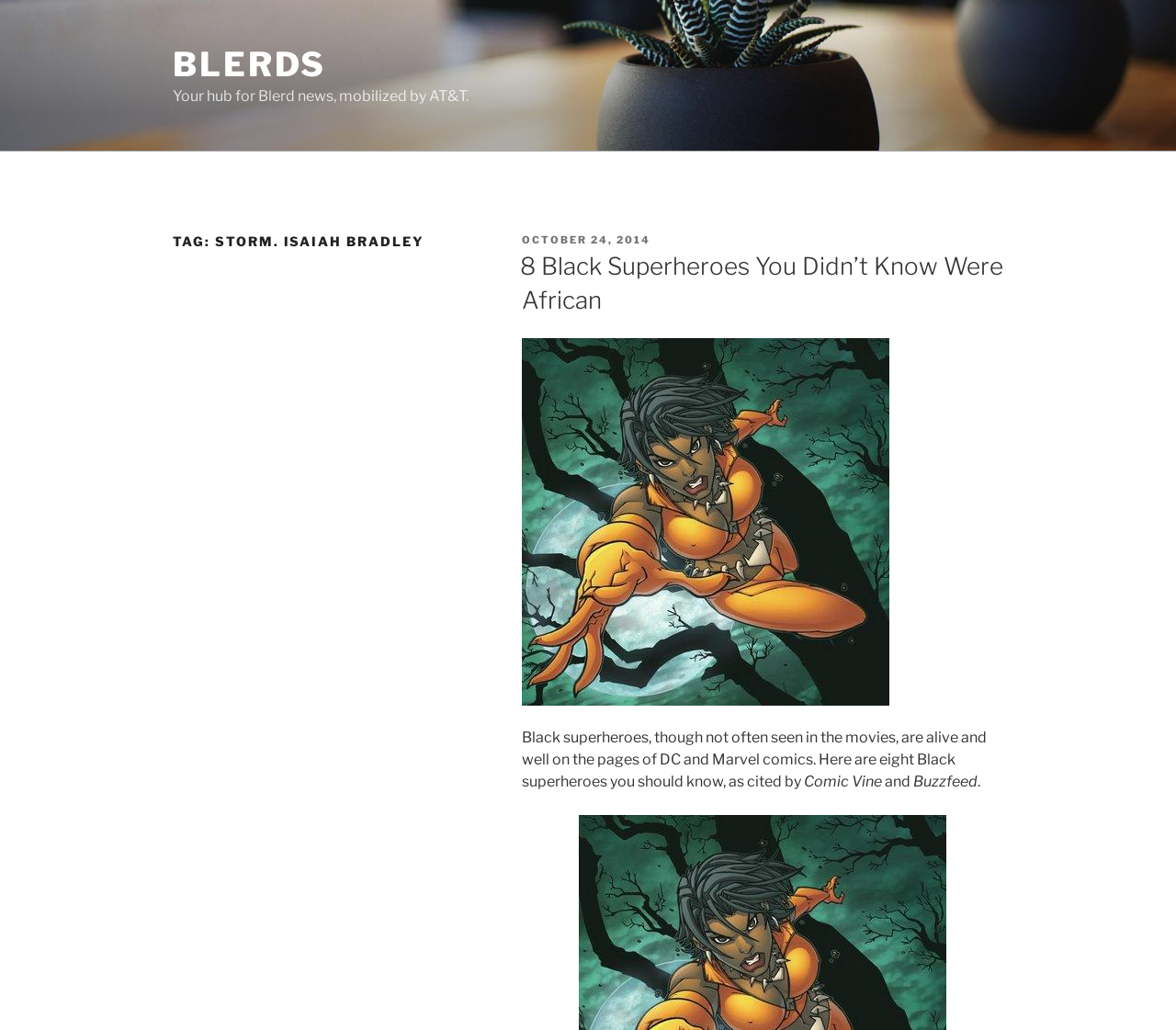Observe the image and answer the following question in detail: What is the date of the post?

I found this answer by looking at the link element with the bounding box coordinates [0.444, 0.227, 0.553, 0.239], which contains the text 'OCTOBER 24, 2014' and is also marked as a time element.